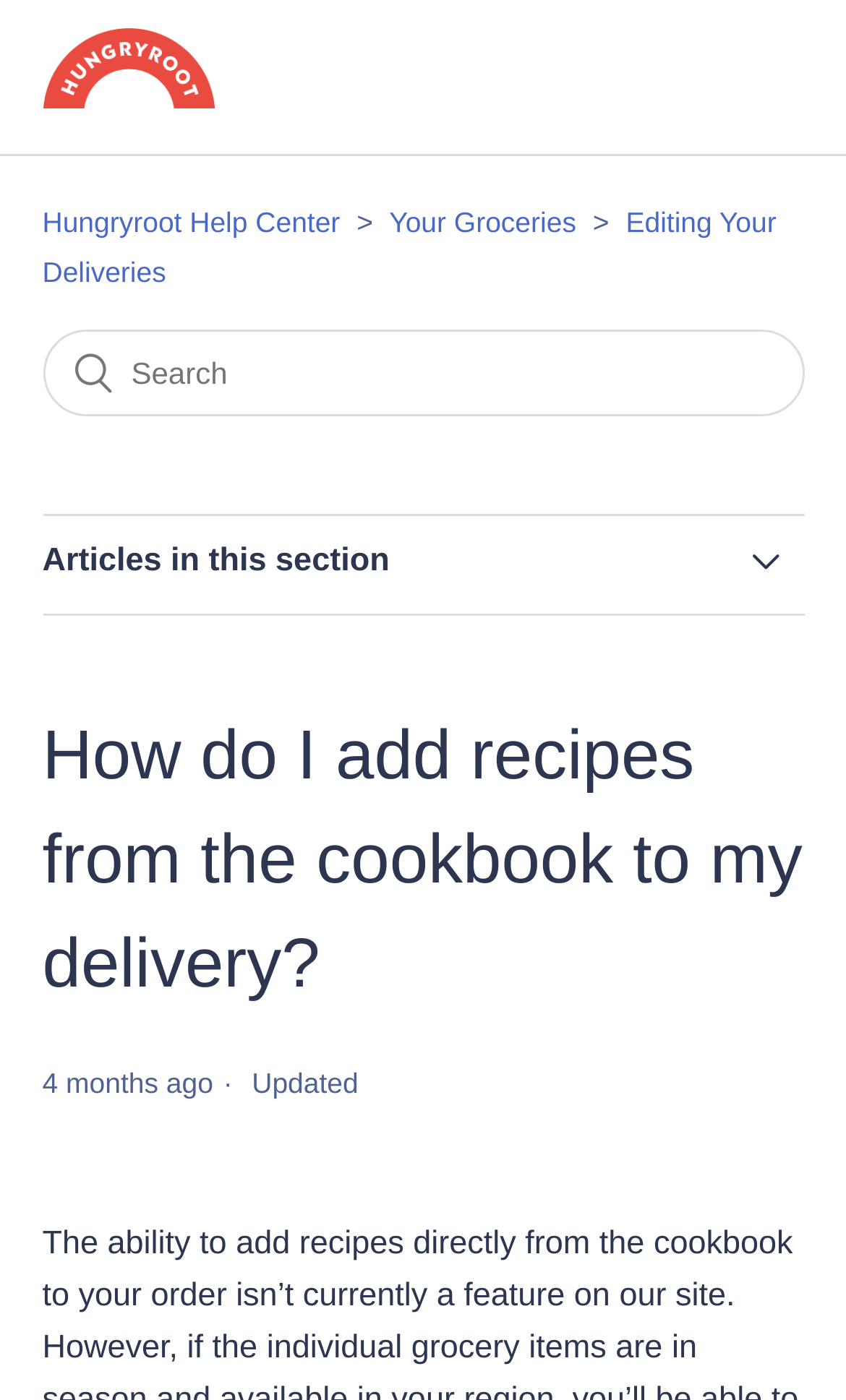What is the text of the header above the article list?
Please look at the screenshot and answer in one word or a short phrase.

Articles in this section ▾